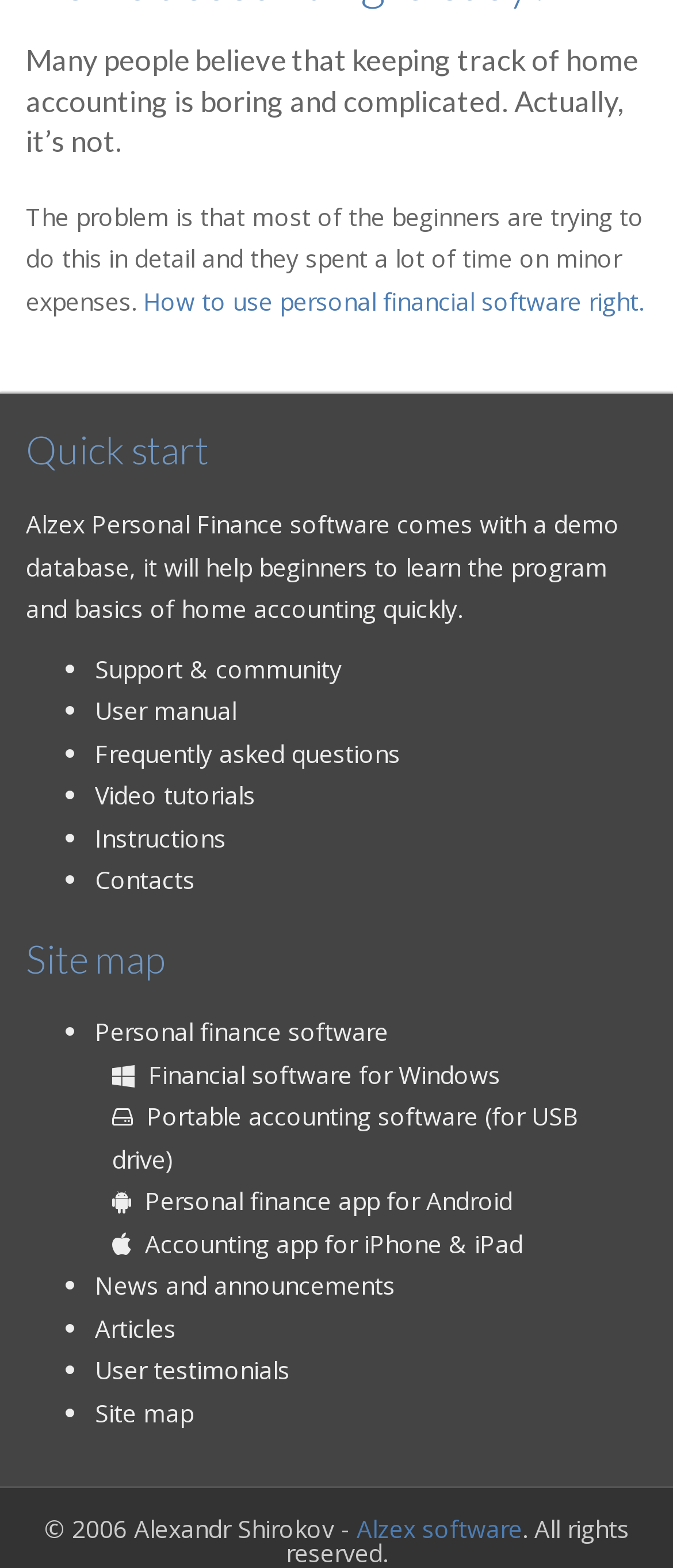What is the name of the author of the website? From the image, respond with a single word or brief phrase.

Alexandr Shirokov